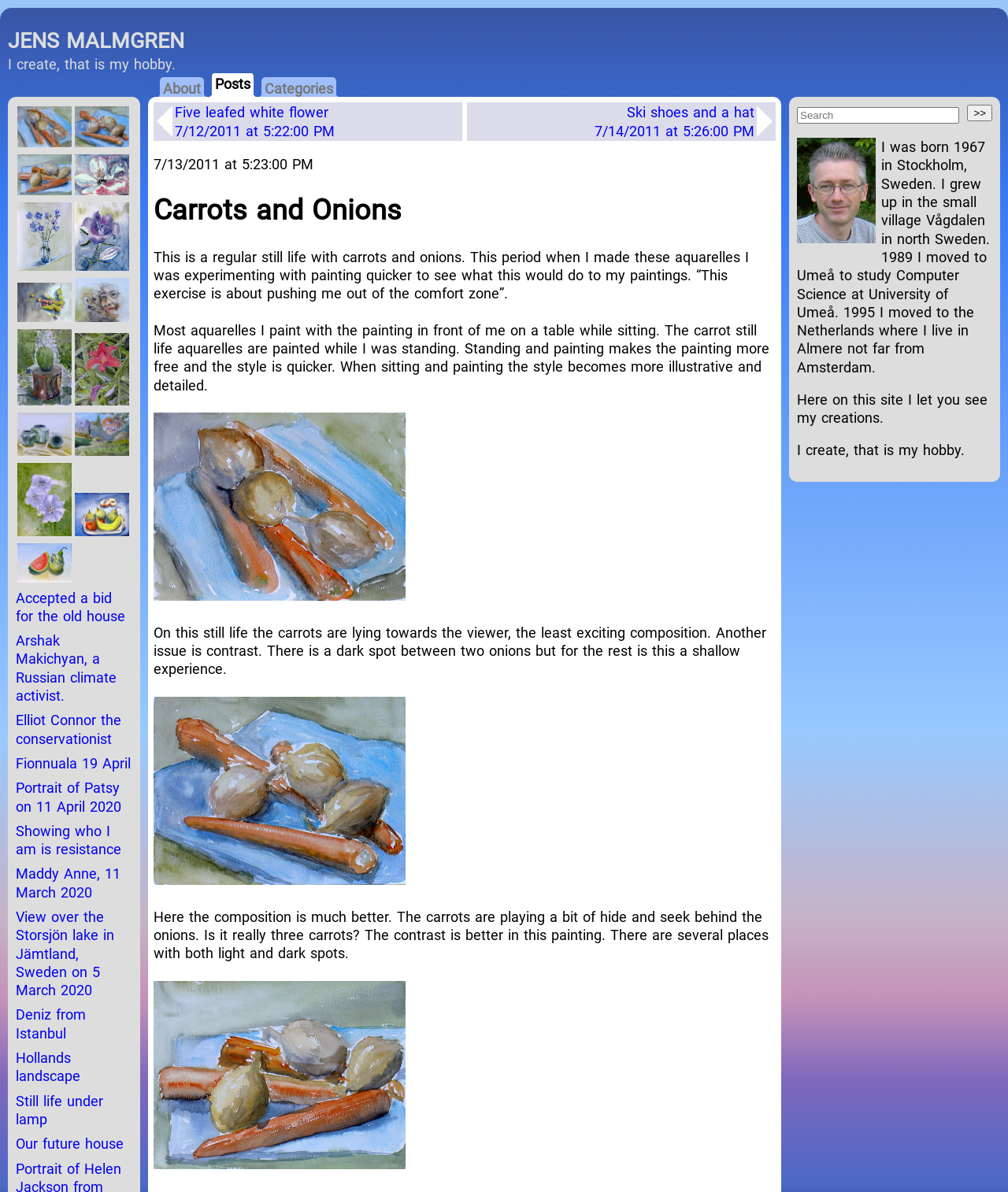Please find the bounding box coordinates of the element's region to be clicked to carry out this instruction: "Click on the 'Posts' link".

[0.21, 0.061, 0.252, 0.087]